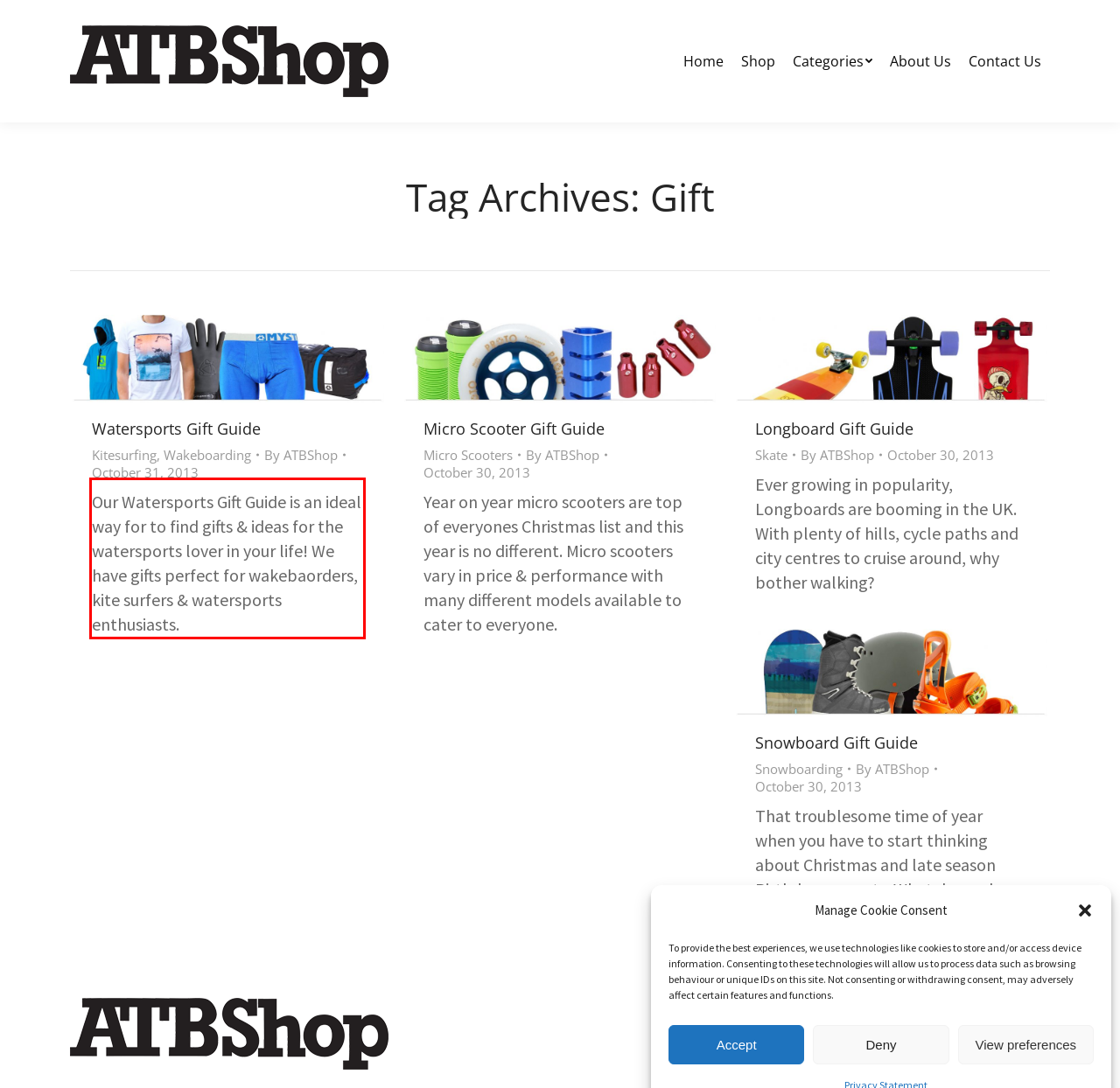Identify the red bounding box in the webpage screenshot and perform OCR to generate the text content enclosed.

Our Watersports Gift Guide is an ideal way for to find gifts & ideas for the watersports lover in your life! We have gifts perfect for wakebaorders, kite surfers & watersports enthusiasts.